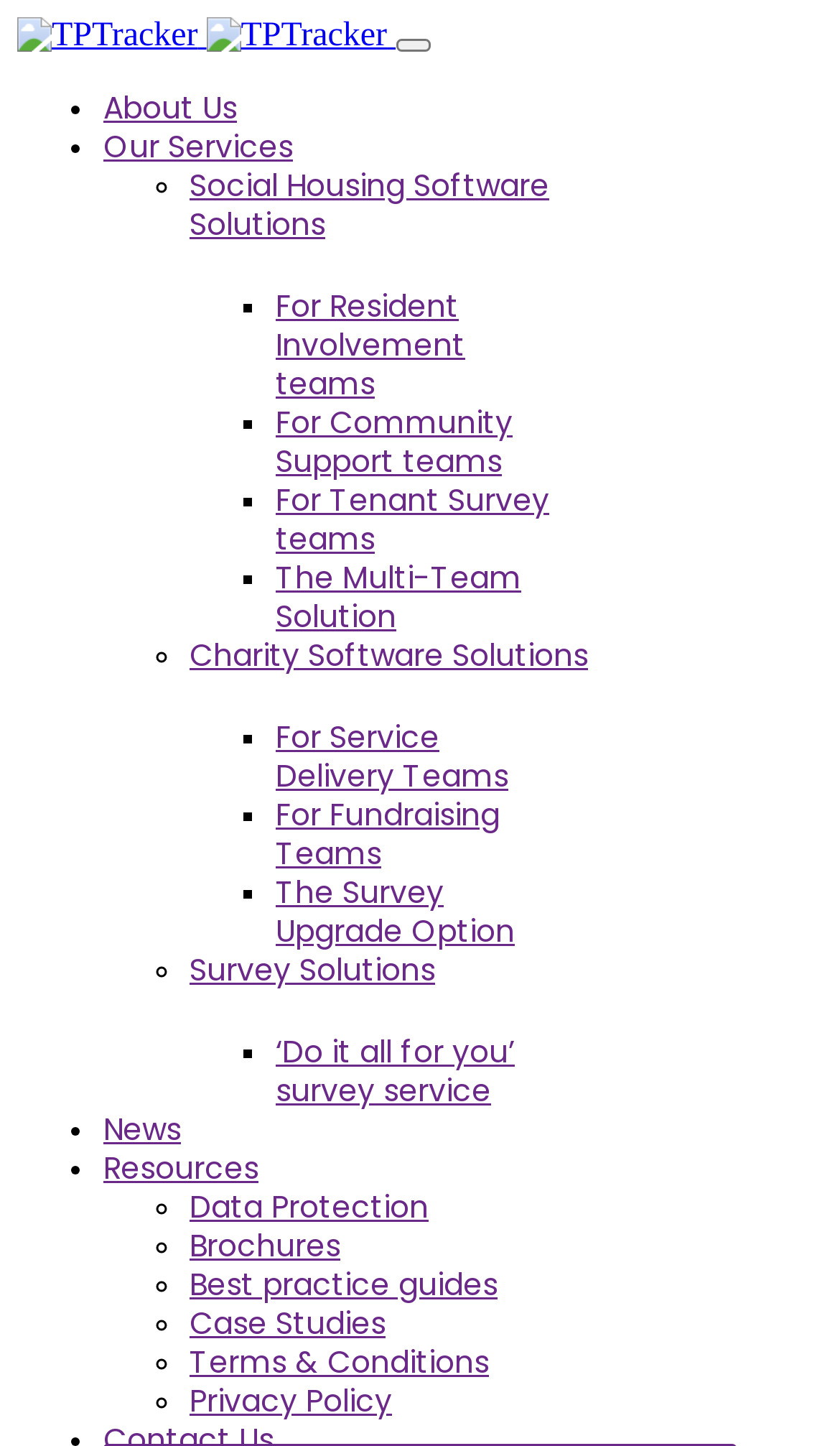Specify the bounding box coordinates of the region I need to click to perform the following instruction: "Check Terms & Conditions". The coordinates must be four float numbers in the range of 0 to 1, i.e., [left, top, right, bottom].

[0.226, 0.927, 0.582, 0.957]